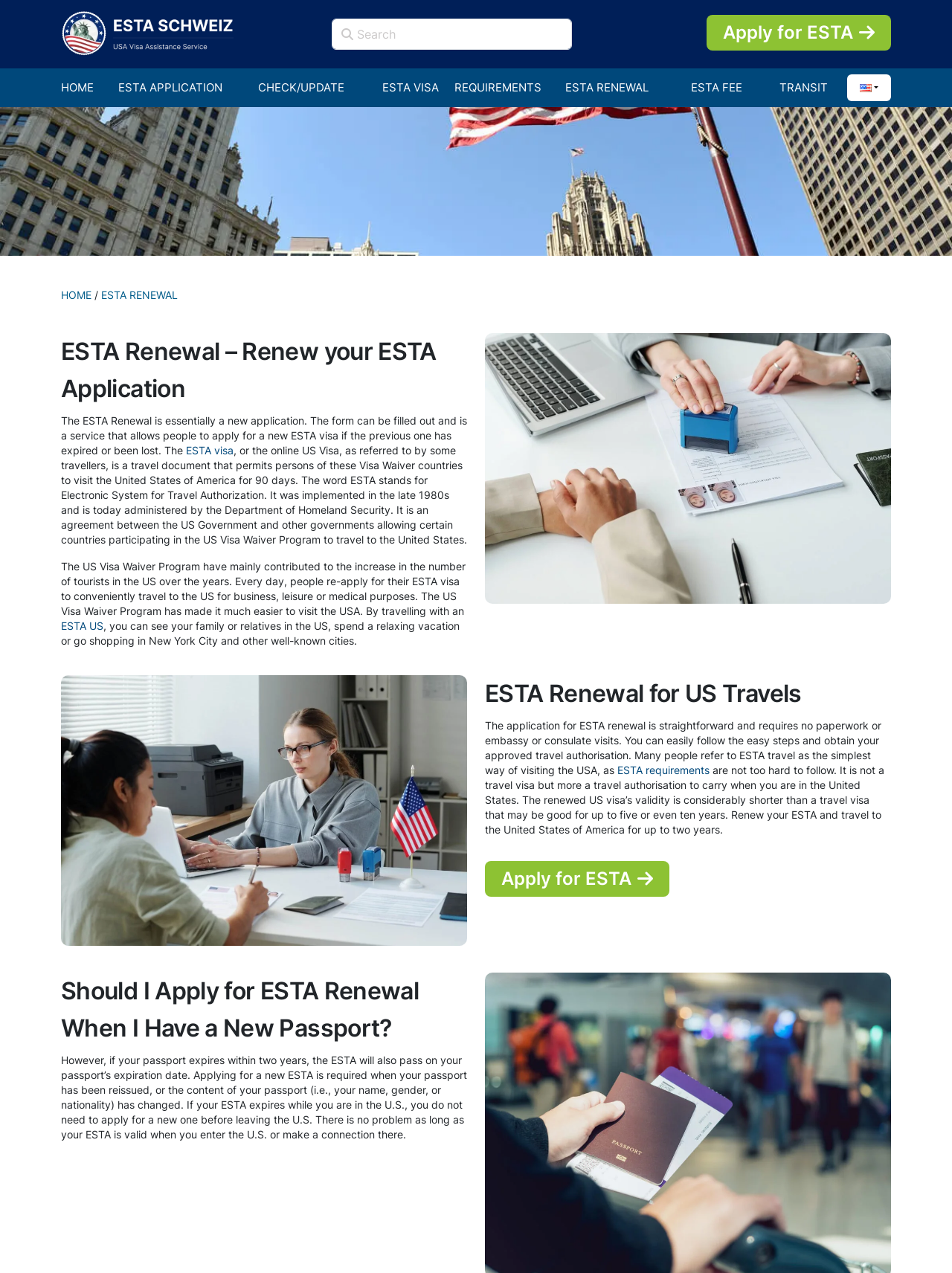Identify the bounding box coordinates of the region I need to click to complete this instruction: "Go to the home page".

[0.064, 0.058, 0.11, 0.079]